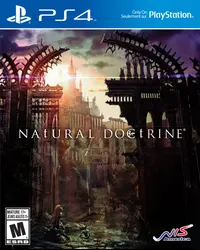What type of game is Natural Doctrine?
Based on the image, please offer an in-depth response to the question.

The caption describes Natural Doctrine as a strategic role-playing game, developed by Kadokawa Games and published by NIS America.